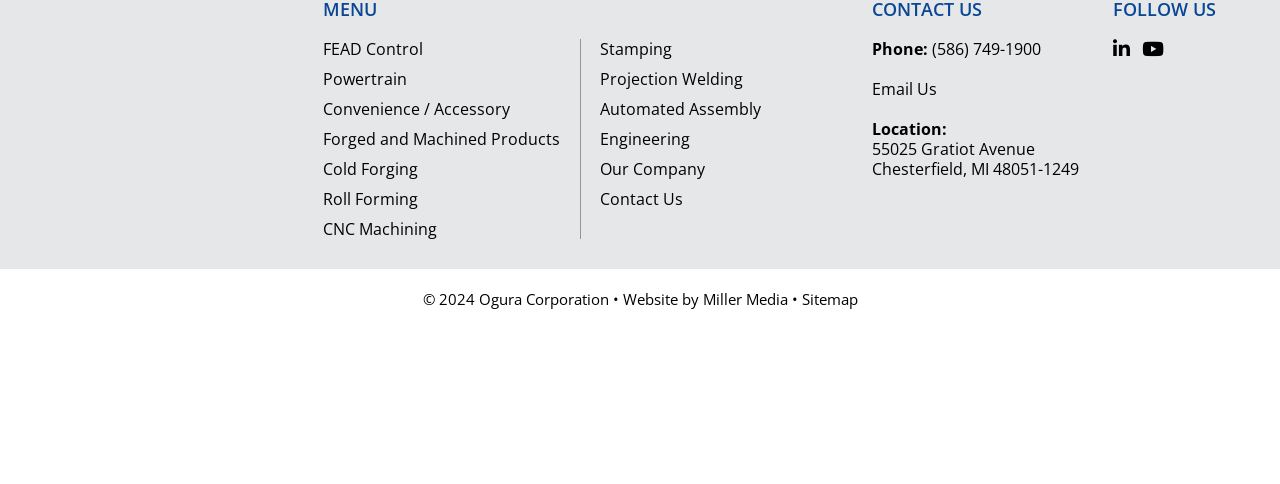Determine the bounding box coordinates of the UI element that matches the following description: "Email Us". The coordinates should be four float numbers between 0 and 1 in the format [left, top, right, bottom].

[0.681, 0.162, 0.732, 0.208]